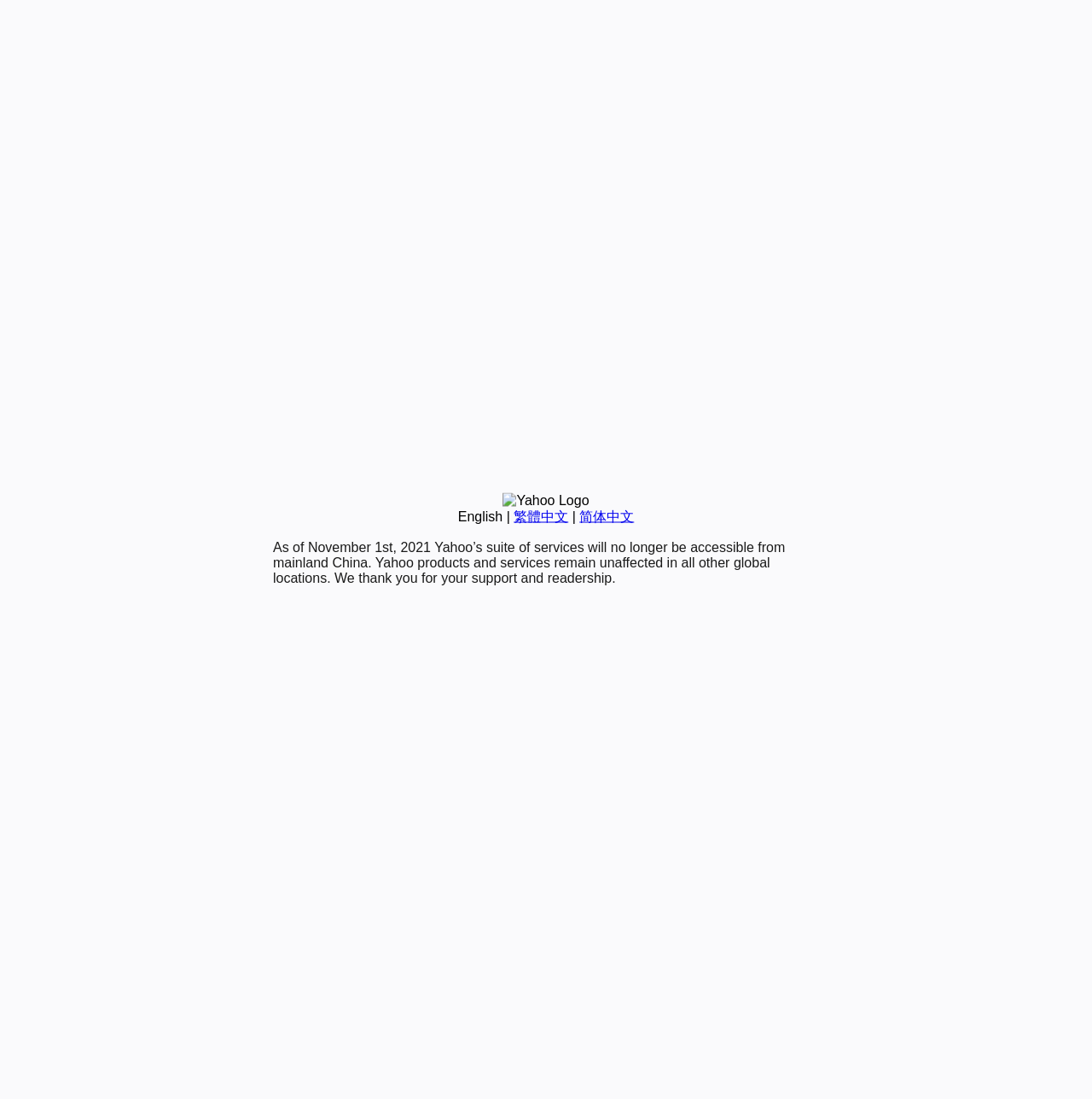Provide the bounding box coordinates of the HTML element this sentence describes: "繁體中文".

[0.47, 0.463, 0.52, 0.476]